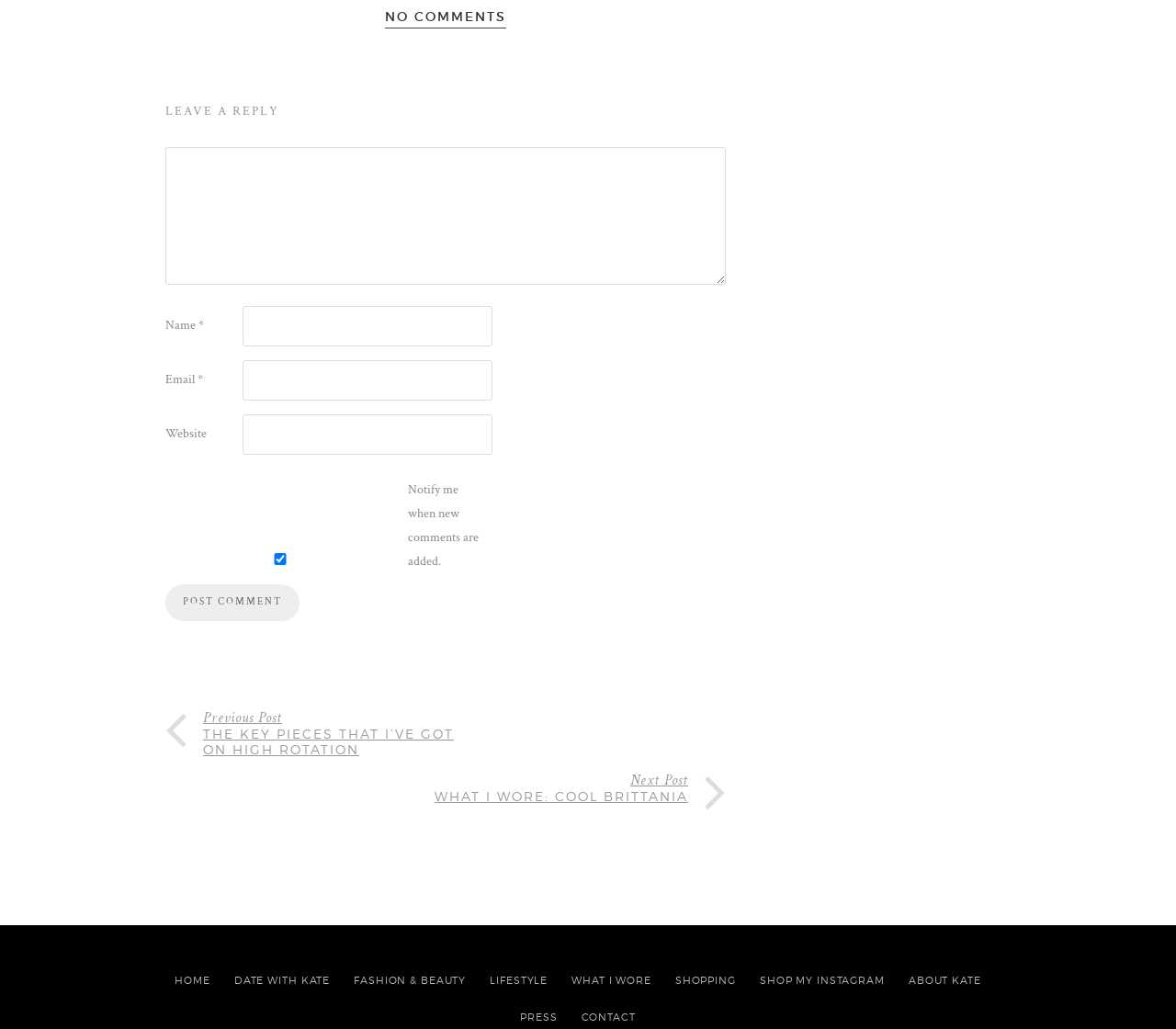Using the element description: "Home", determine the bounding box coordinates for the specified UI element. The coordinates should be four float numbers between 0 and 1, [left, top, right, bottom].

[0.149, 0.935, 0.179, 0.971]